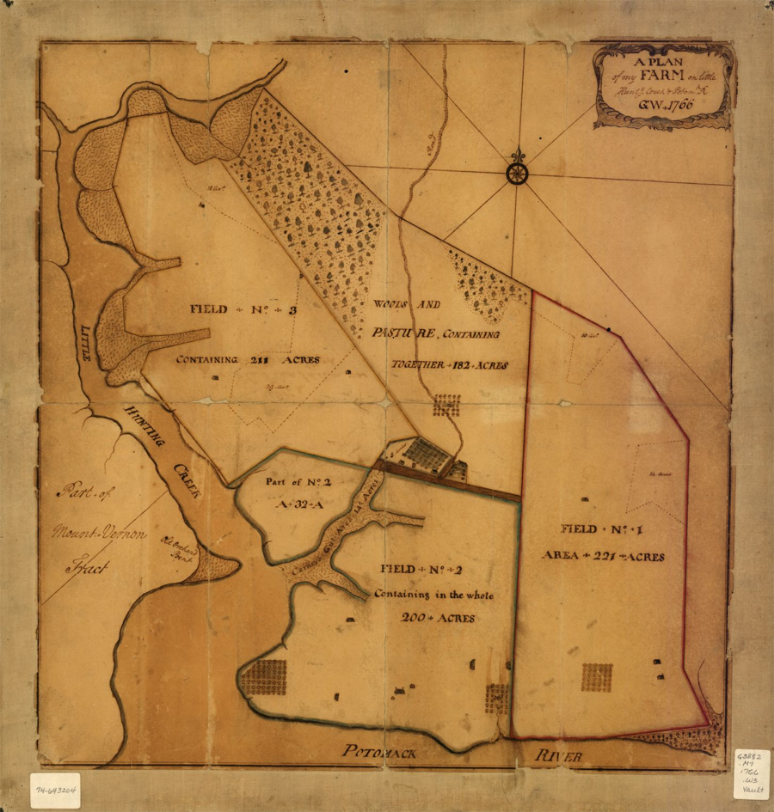Describe all the important aspects and details of the image.

This historical document titled "A Plan of my Farm on Little Hunting Creek & Potomac River," dated GW-1760, illustrates a detailed layout of the farm's fields and pastures. The map is divided into several sections, labeling specific areas such as "Field #1," "Field #2," and "Field #3," each with noted acreages, indicating a total of 221 acres for Field #1, 200 acres for Field #2, and 211 acres for Field #3. The diagram also highlights a designated section for wool and pasture, combining to encompass an area of 182 acres.

The map features topographical elements, including the Potomac River and smaller waterways, suggesting the geographical context of the land. Surrounding areas are noted, including references to "Part of No. 2" and various grid patterns that likely represent agricultural plots or cultivated areas. 

This document serves as a valuable historical resource, providing insight into land use and agricultural practices from the 18th century in this region.